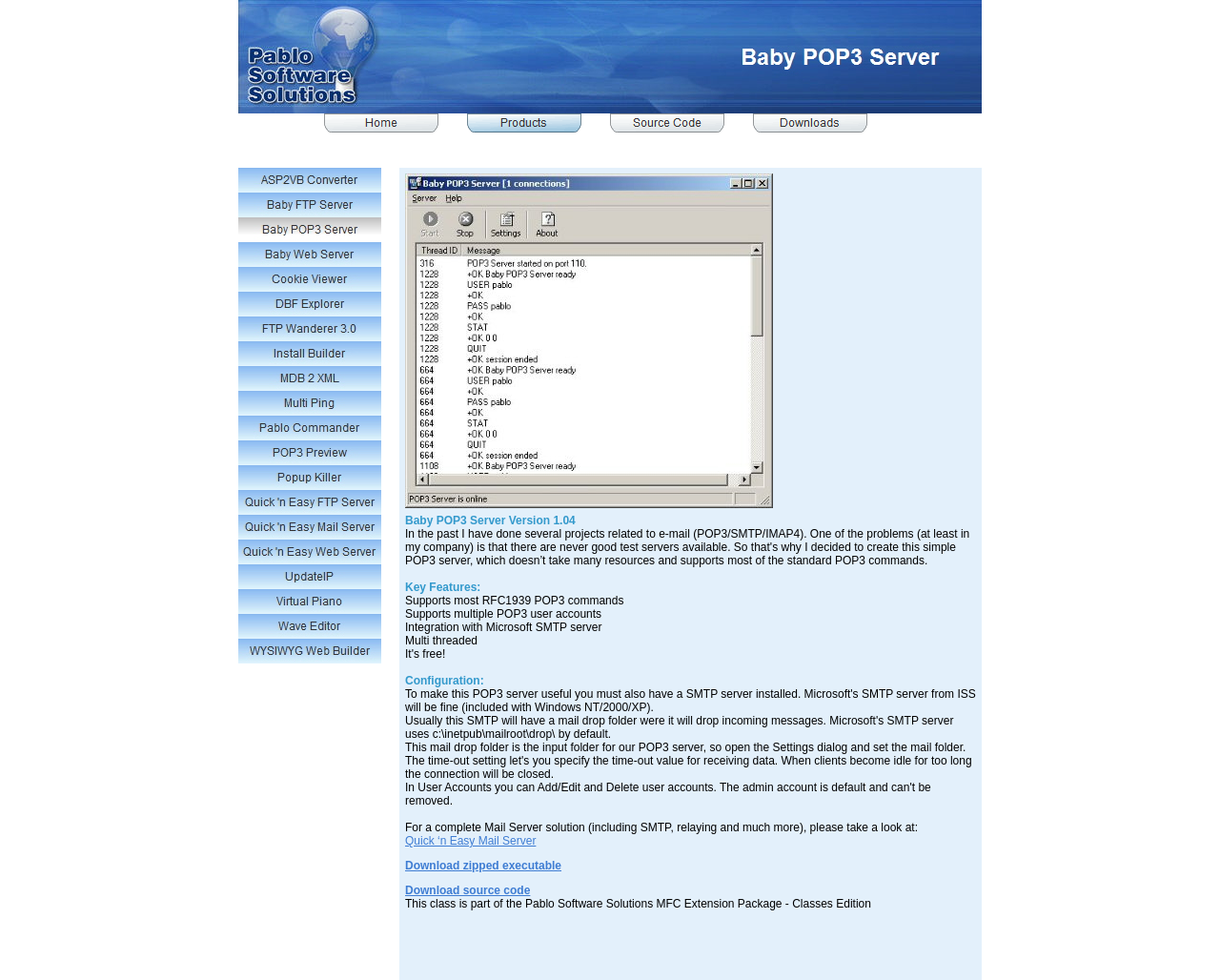Determine the bounding box coordinates of the clickable element to achieve the following action: 'Download something'. Provide the coordinates as four float values between 0 and 1, formatted as [left, top, right, bottom].

[0.617, 0.125, 0.711, 0.138]